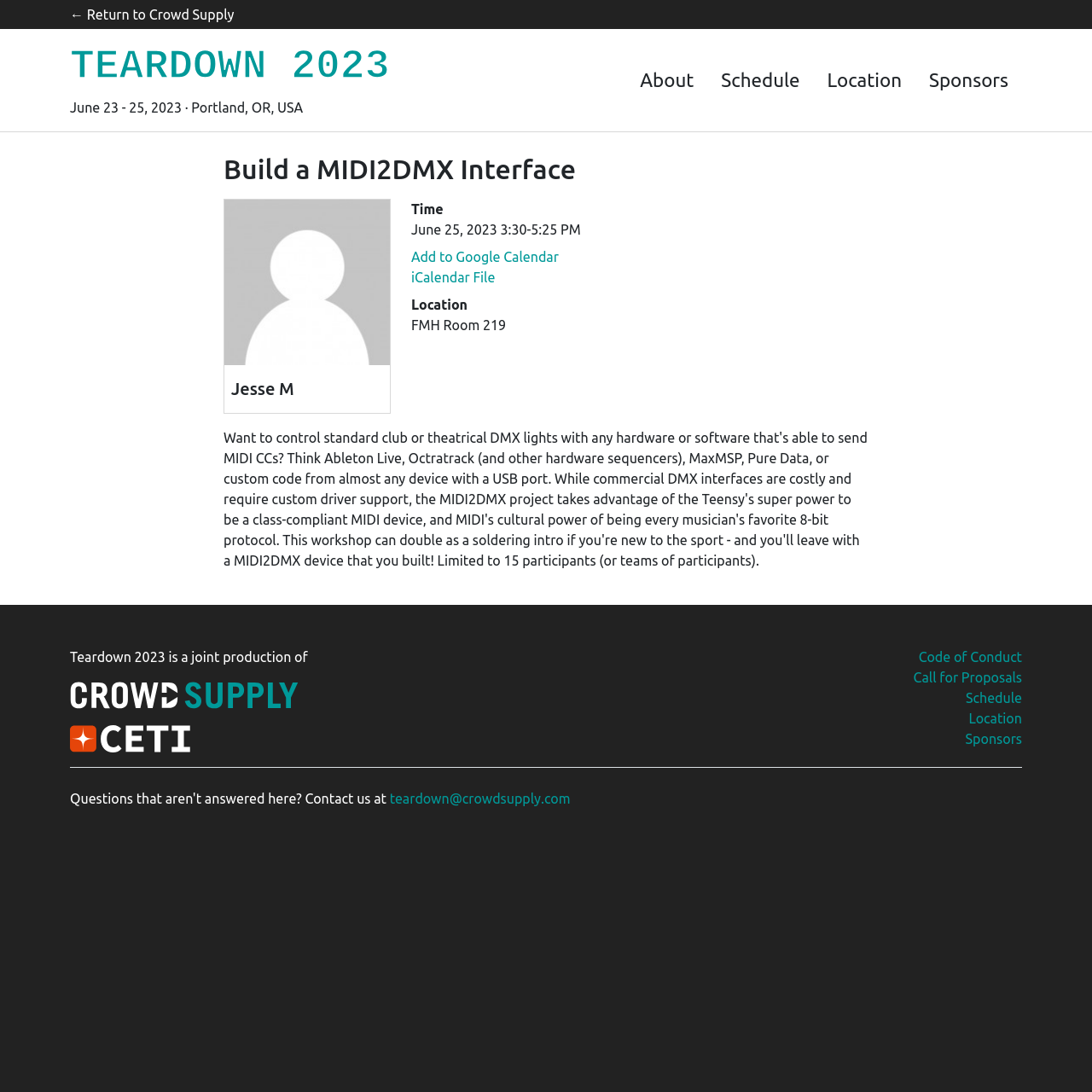Please identify the bounding box coordinates of the element's region that needs to be clicked to fulfill the following instruction: "go back to Crowd Supply". The bounding box coordinates should consist of four float numbers between 0 and 1, i.e., [left, top, right, bottom].

[0.064, 0.0, 0.936, 0.026]